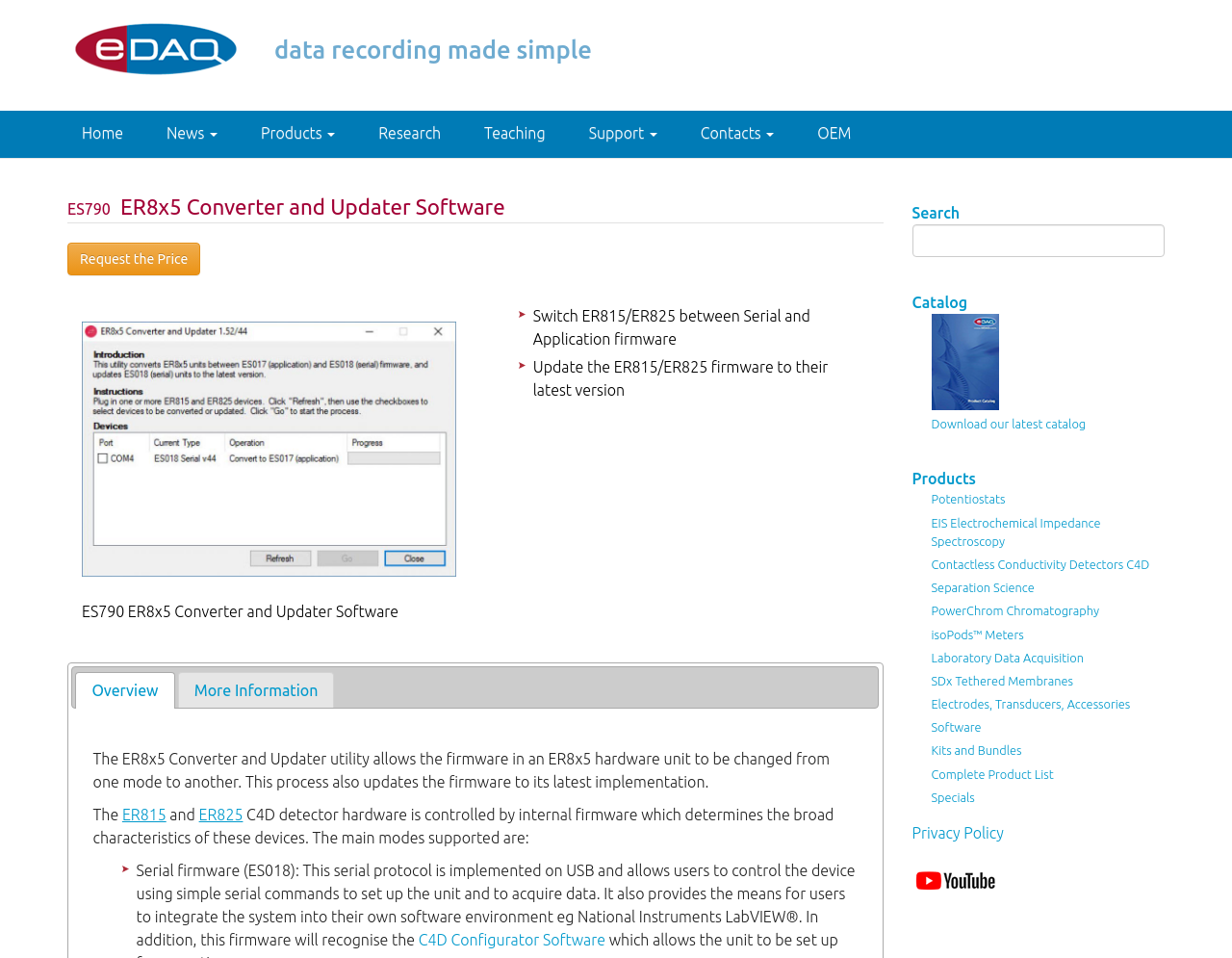What is the purpose of the ER8x5 Converter and Updater utility?
Analyze the screenshot and provide a detailed answer to the question.

The ER8x5 Converter and Updater utility allows the firmware in an ER8x5 hardware unit to be changed from one mode to another, and also updates the firmware to its latest implementation.